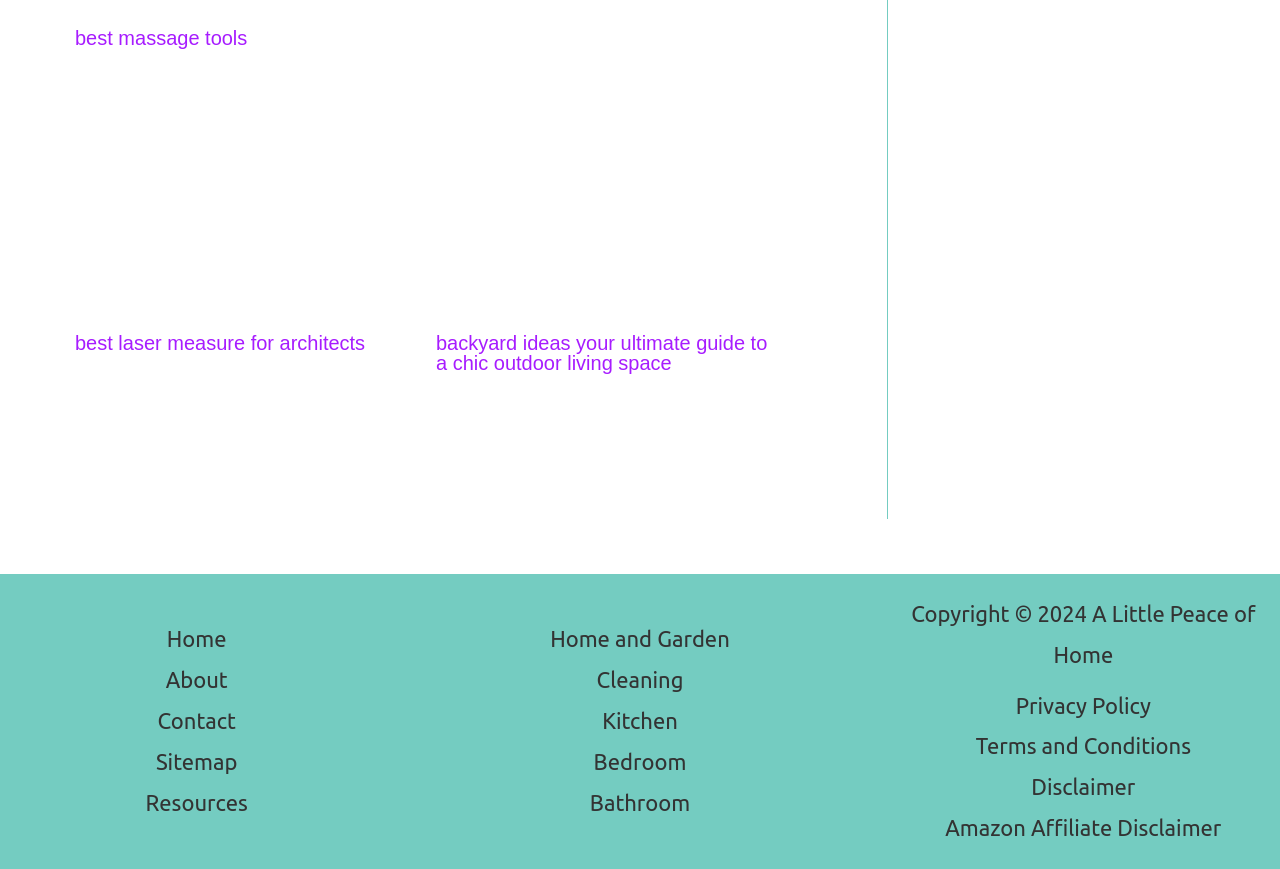Find the bounding box coordinates for the element that must be clicked to complete the instruction: "Explore Home and Garden". The coordinates should be four float numbers between 0 and 1, indicated as [left, top, right, bottom].

[0.43, 0.721, 0.57, 0.749]